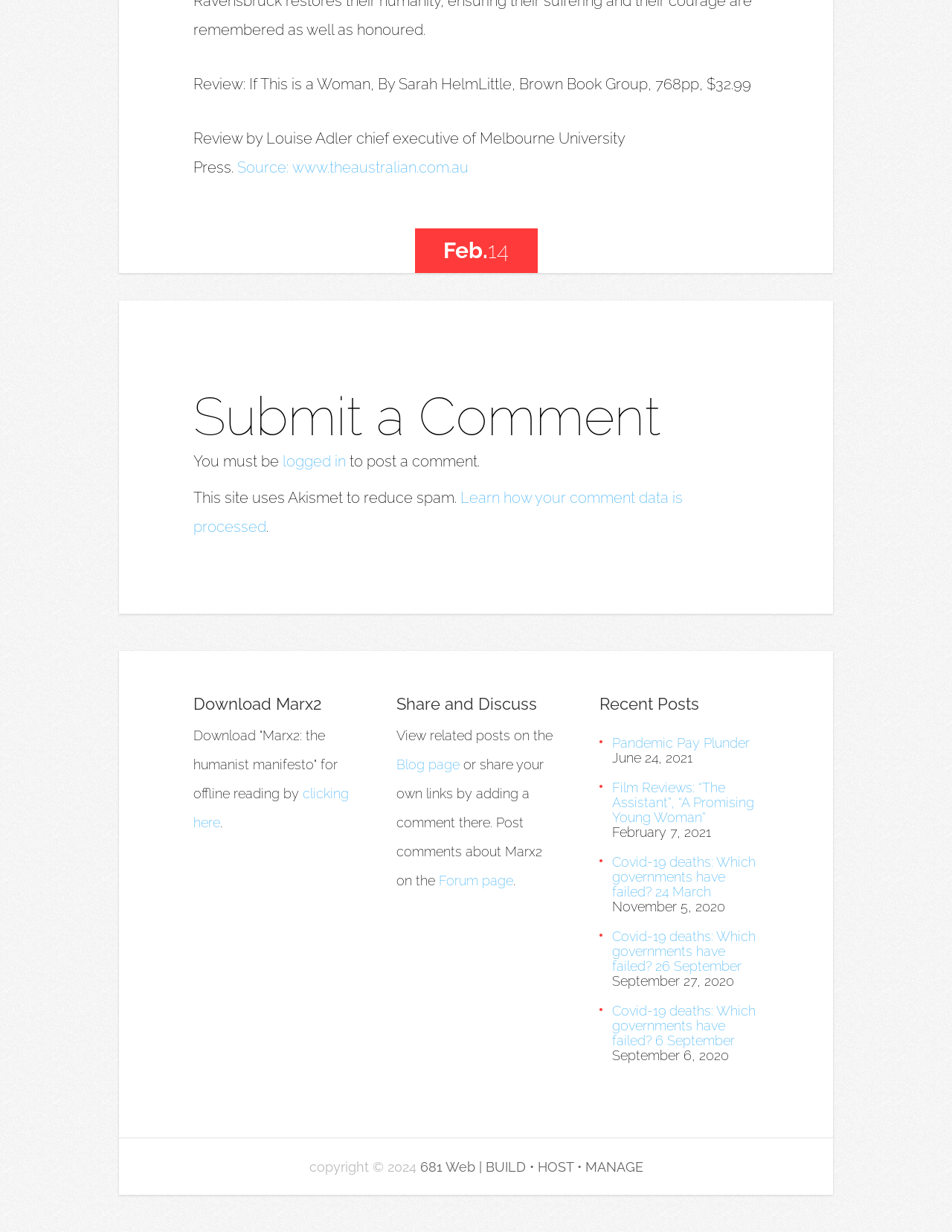What is the copyright year? Refer to the image and provide a one-word or short phrase answer.

2024